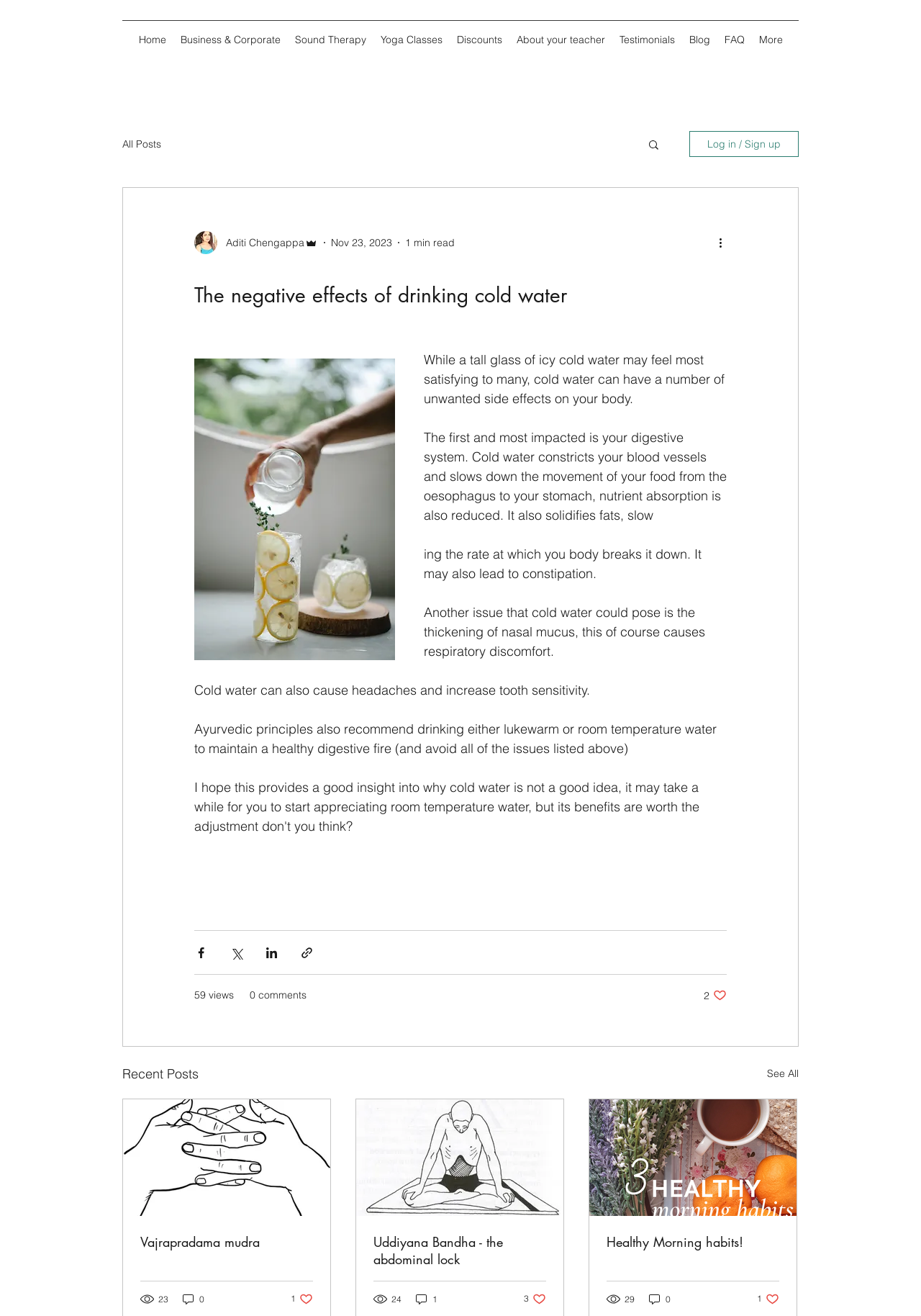How many views does the current post have?
Look at the image and respond with a single word or a short phrase.

59 views